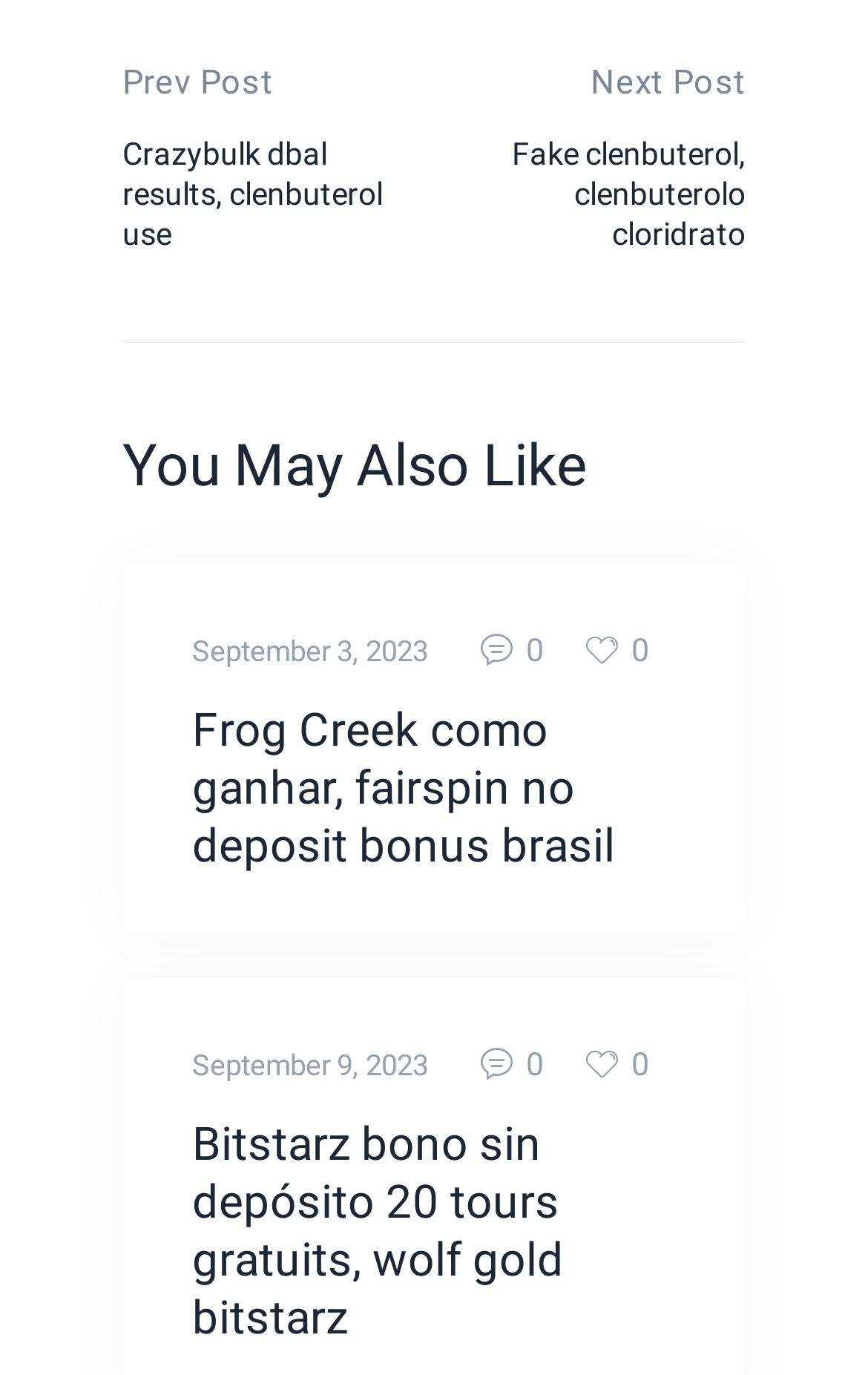What is the title of the previous post?
Answer the question in a detailed and comprehensive manner.

I determined the title of the previous post by looking at the link element with the text 'Prev Post Crazybulk dbal results, clenbuterol use' and its corresponding heading element with the same text.